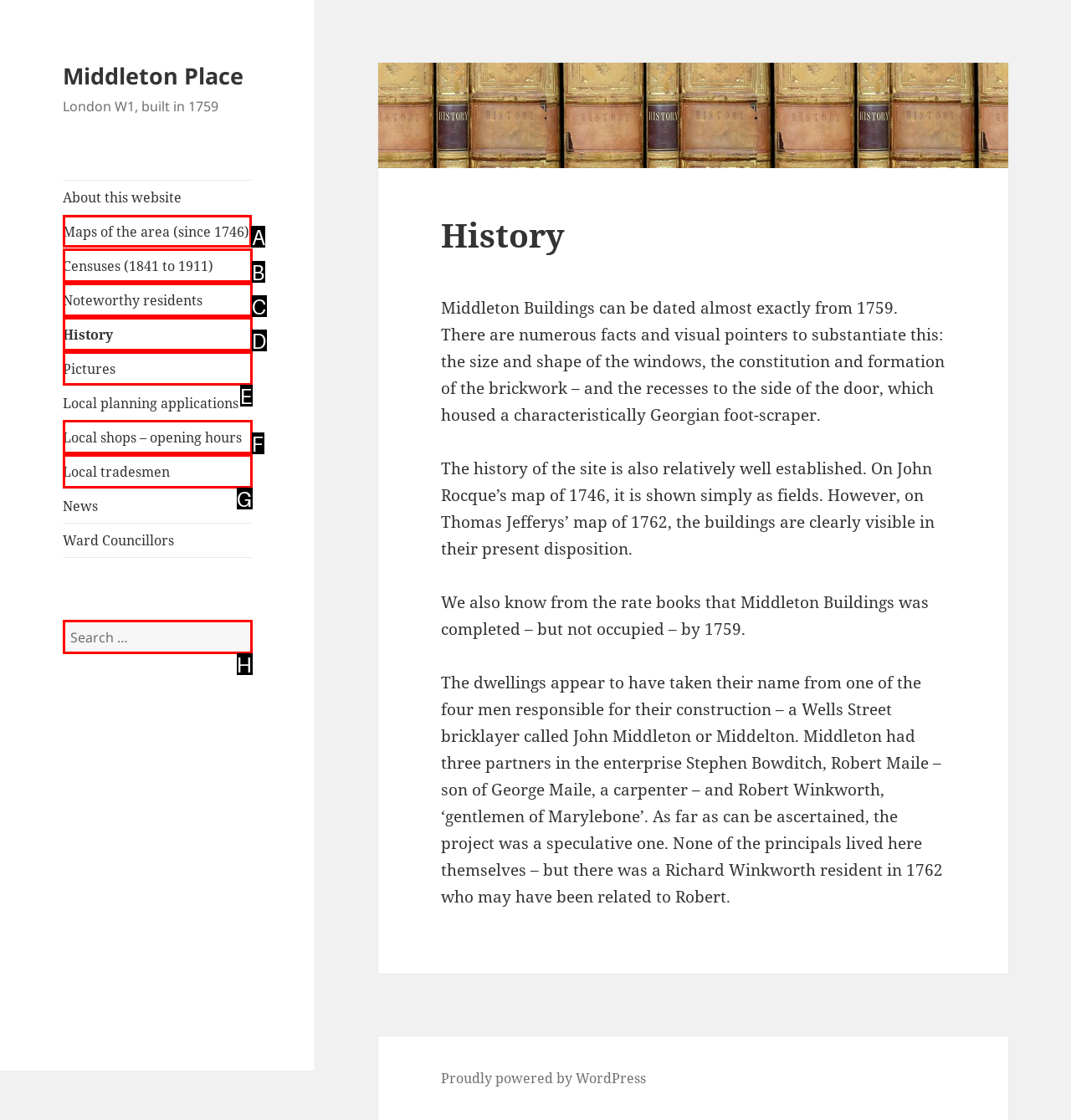Select the correct UI element to click for this task: Check the maps of the area.
Answer using the letter from the provided options.

A